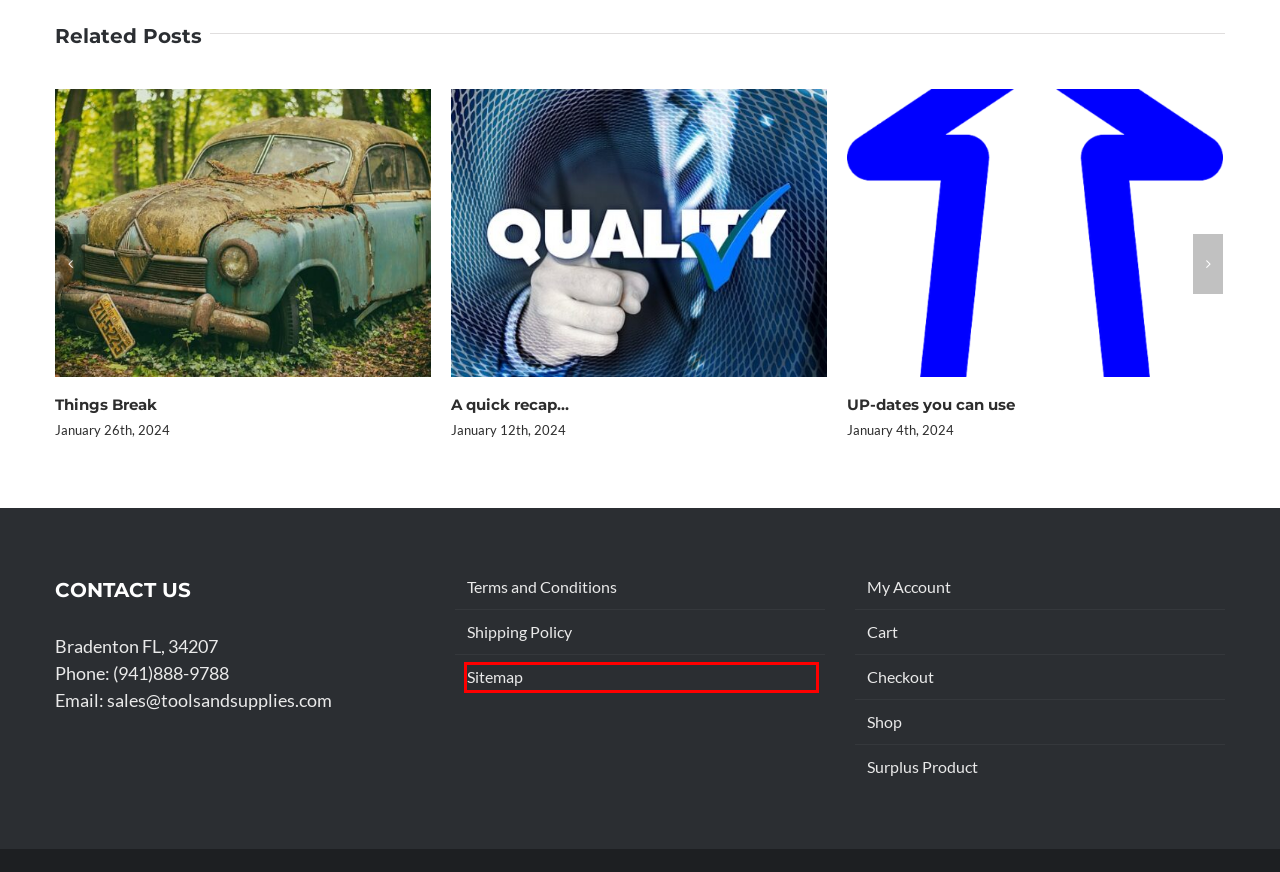Examine the screenshot of a webpage with a red bounding box around a specific UI element. Identify which webpage description best matches the new webpage that appears after clicking the element in the red bounding box. Here are the candidates:
A. Sitemap - Tools & Supplies
B. A quick recap... - Tools & Supplies
C. Shim Stock Archives - Tools & Supplies
D. Things Break - Tools & Supplies
E. UP-dates you can use - Tools & Supplies
F. Terms and Conditions - Tools & Supplies
G. Tool Steel Foil Wrap - Tools & Supplies
H. Shop - Tools & Supplies

A